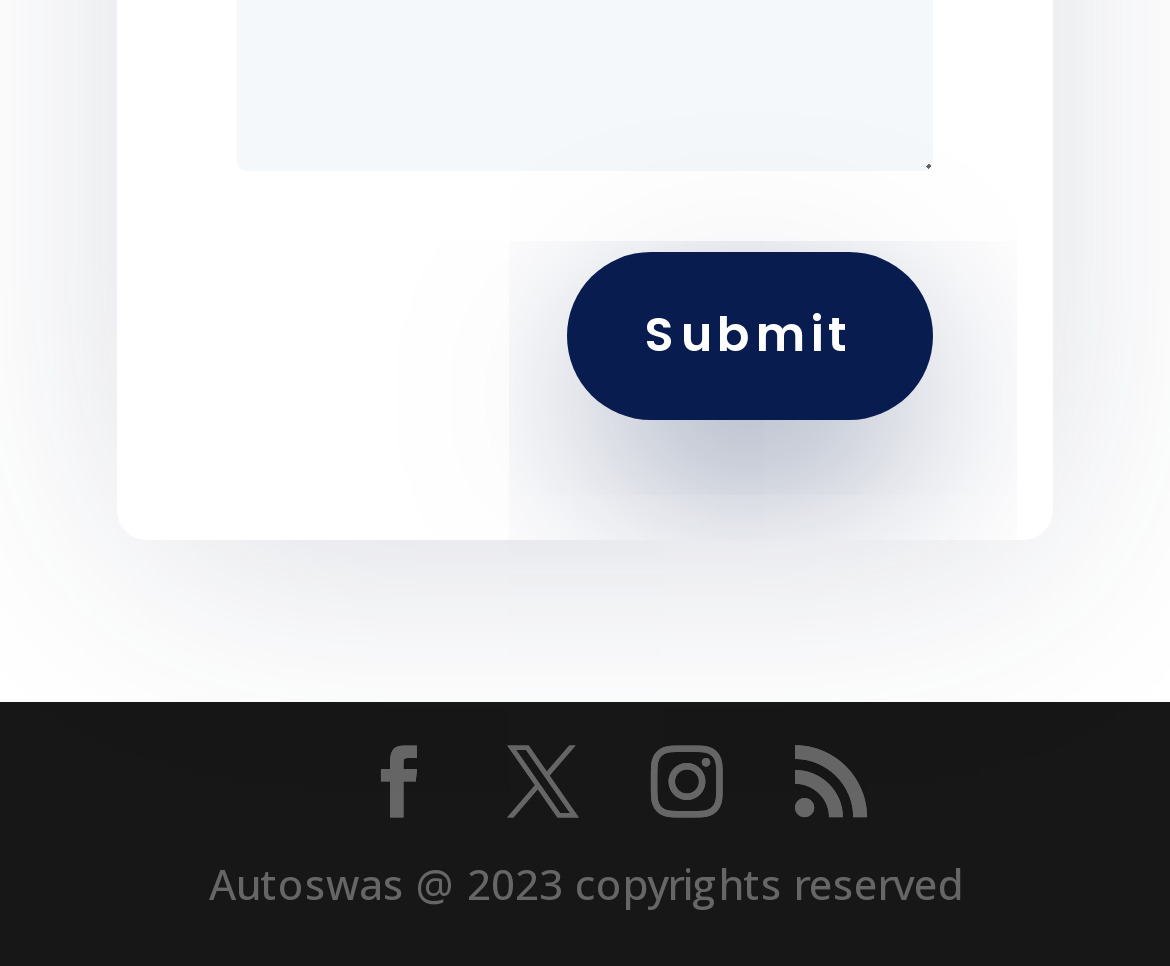What is the content info section at the bottom of the page?
Please provide a single word or phrase answer based on the image.

Footer